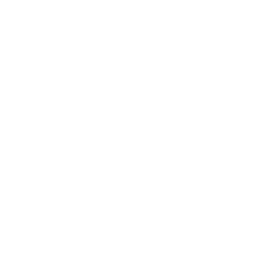Generate an in-depth description of the image you see.

The image features a vibrant depiction of an Oriental Lily Mix, showcasing a combination of pink and white flowers. This beautiful mix is designed to enhance garden aesthetics, making it an appealing choice for flower enthusiasts. The caption emphasizes the product's seasonal bloom during mid to late summer and highlights its appealing qualities as a cut flower, with a fragrant scent. Additionally, the Chinese lily can thrive in full sun to partial shade, requiring moderate spacing of 12 inches and a depth of 6 inches when planted. This image is part of a promotion indicating a significant discount on the Oriental Lily Mix, capturing the attention of potential buyers.